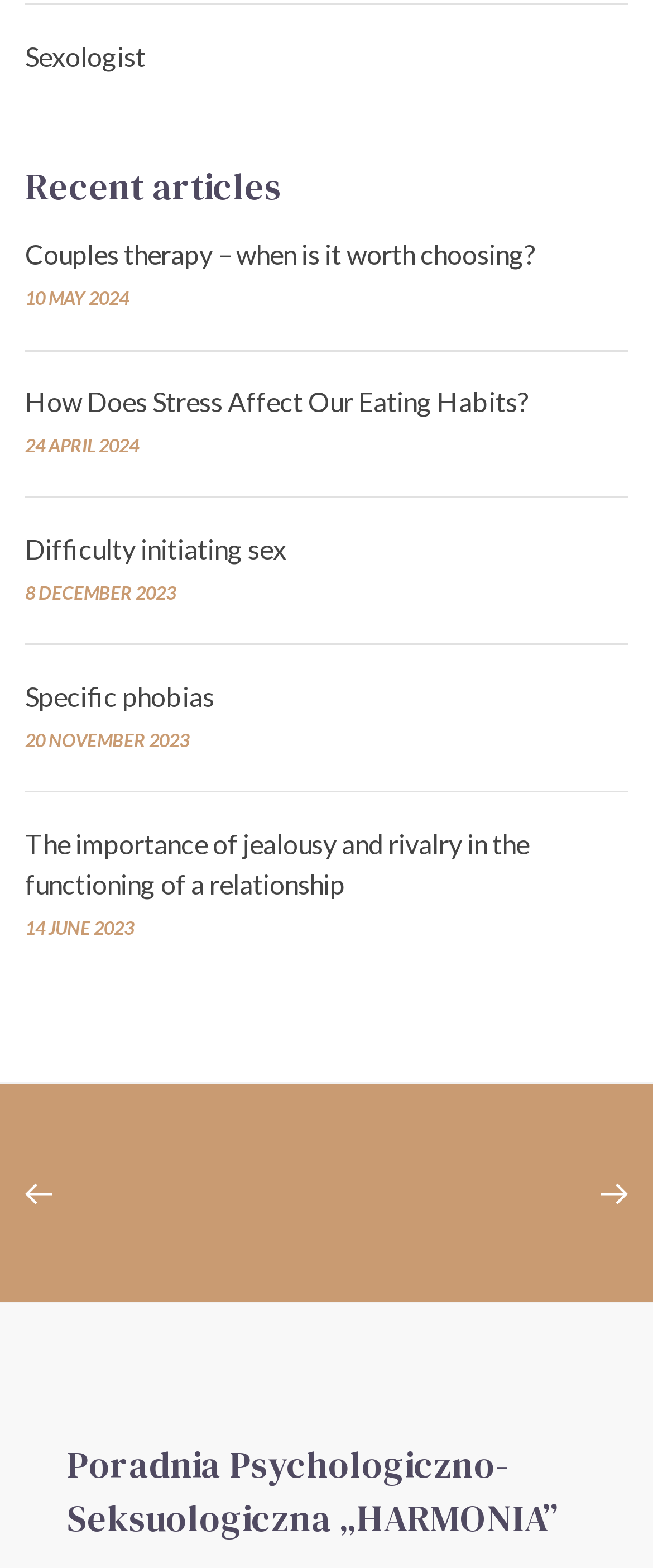Find the bounding box coordinates of the area that needs to be clicked in order to achieve the following instruction: "Go to the next page". The coordinates should be specified as four float numbers between 0 and 1, i.e., [left, top, right, bottom].

[0.882, 0.691, 1.0, 0.723]